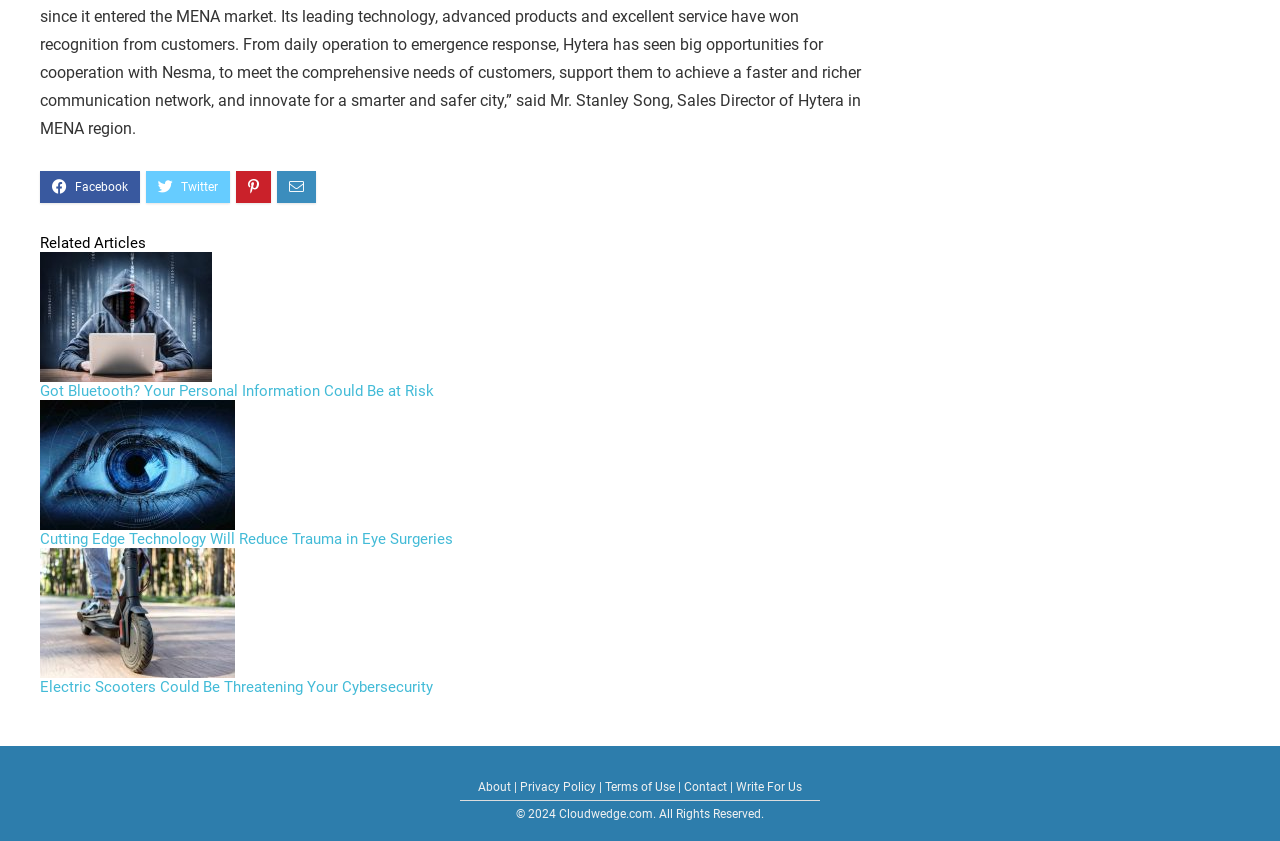Identify the bounding box coordinates for the region of the element that should be clicked to carry out the instruction: "Read related article about Bluetooth risks". The bounding box coordinates should be four float numbers between 0 and 1, i.e., [left, top, right, bottom].

[0.031, 0.3, 0.688, 0.454]